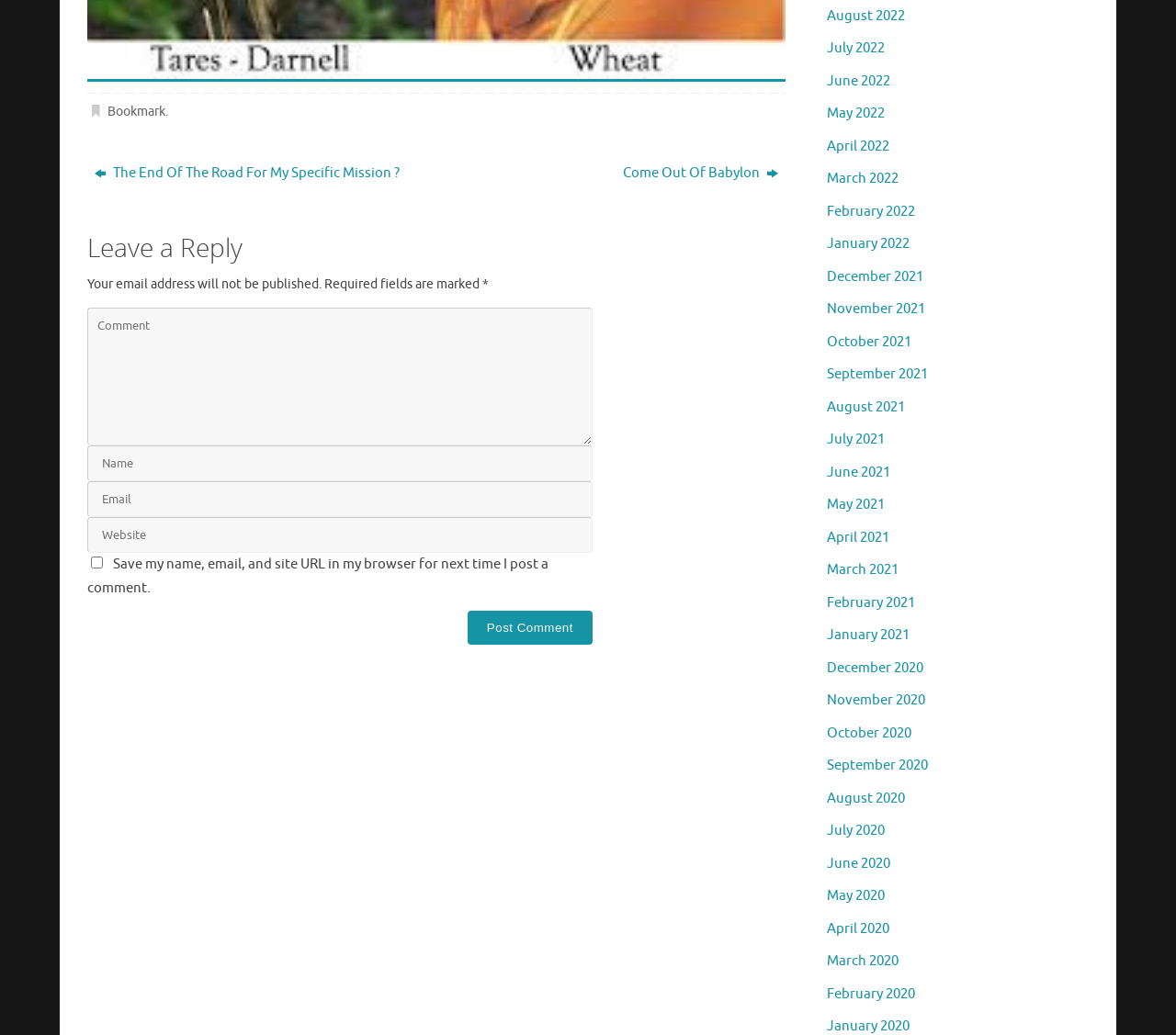Provide a short, one-word or phrase answer to the question below:
How many links are there in the footer?

2